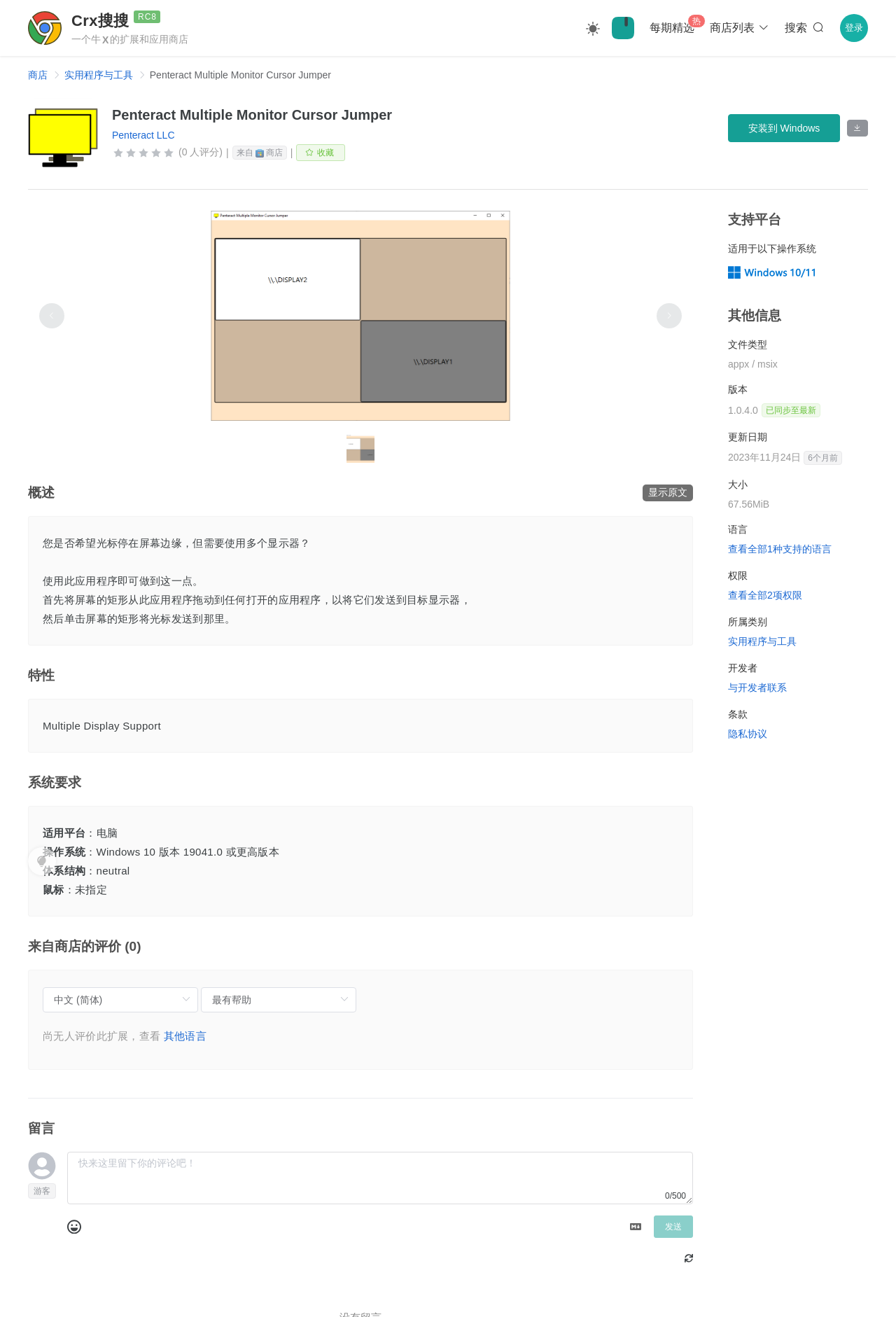Please locate the bounding box coordinates of the element that should be clicked to complete the given instruction: "Install to Windows".

[0.812, 0.086, 0.938, 0.108]